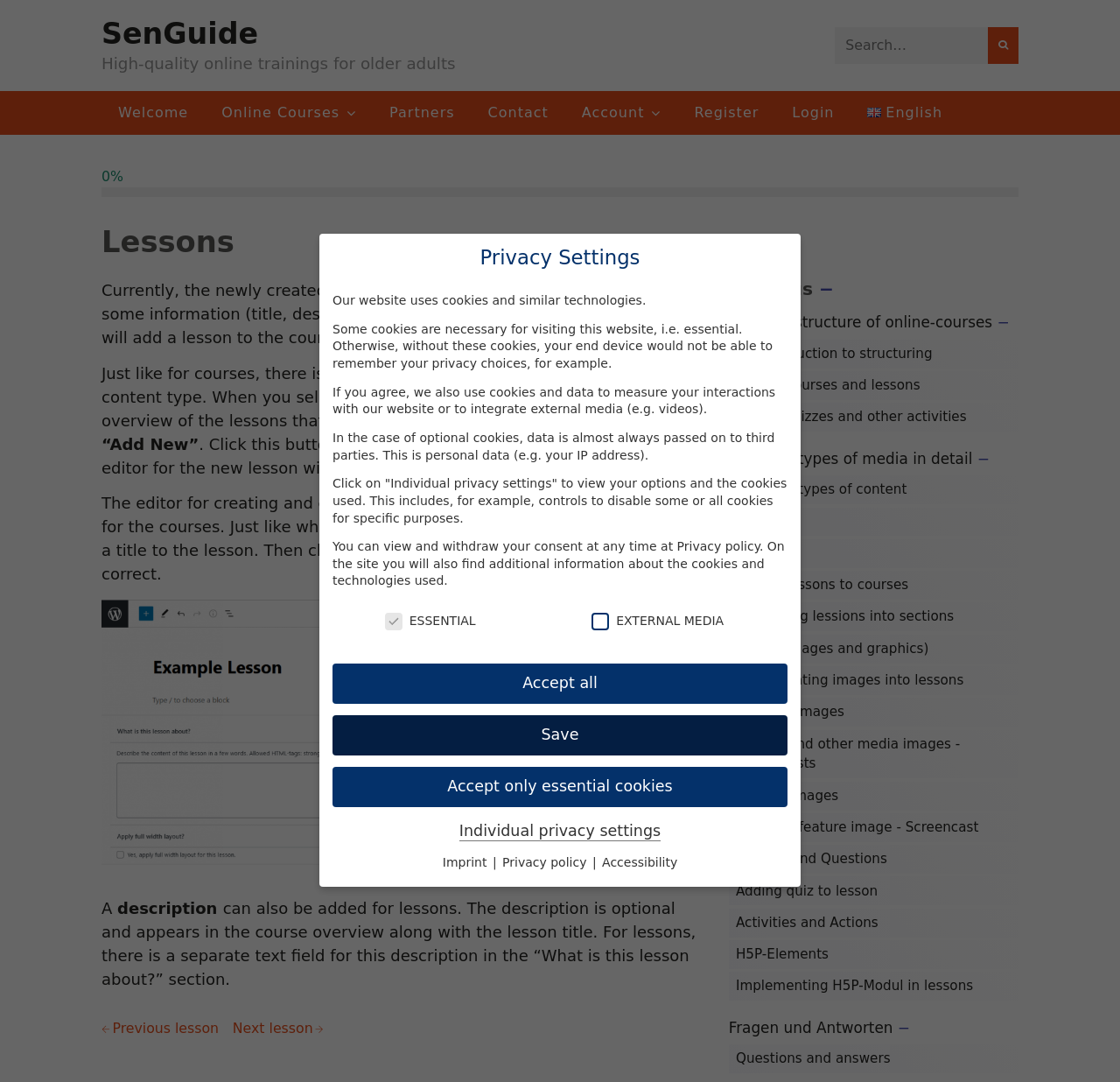Identify the bounding box coordinates of the area that should be clicked in order to complete the given instruction: "Login to the system". The bounding box coordinates should be four float numbers between 0 and 1, i.e., [left, top, right, bottom].

[0.692, 0.084, 0.76, 0.125]